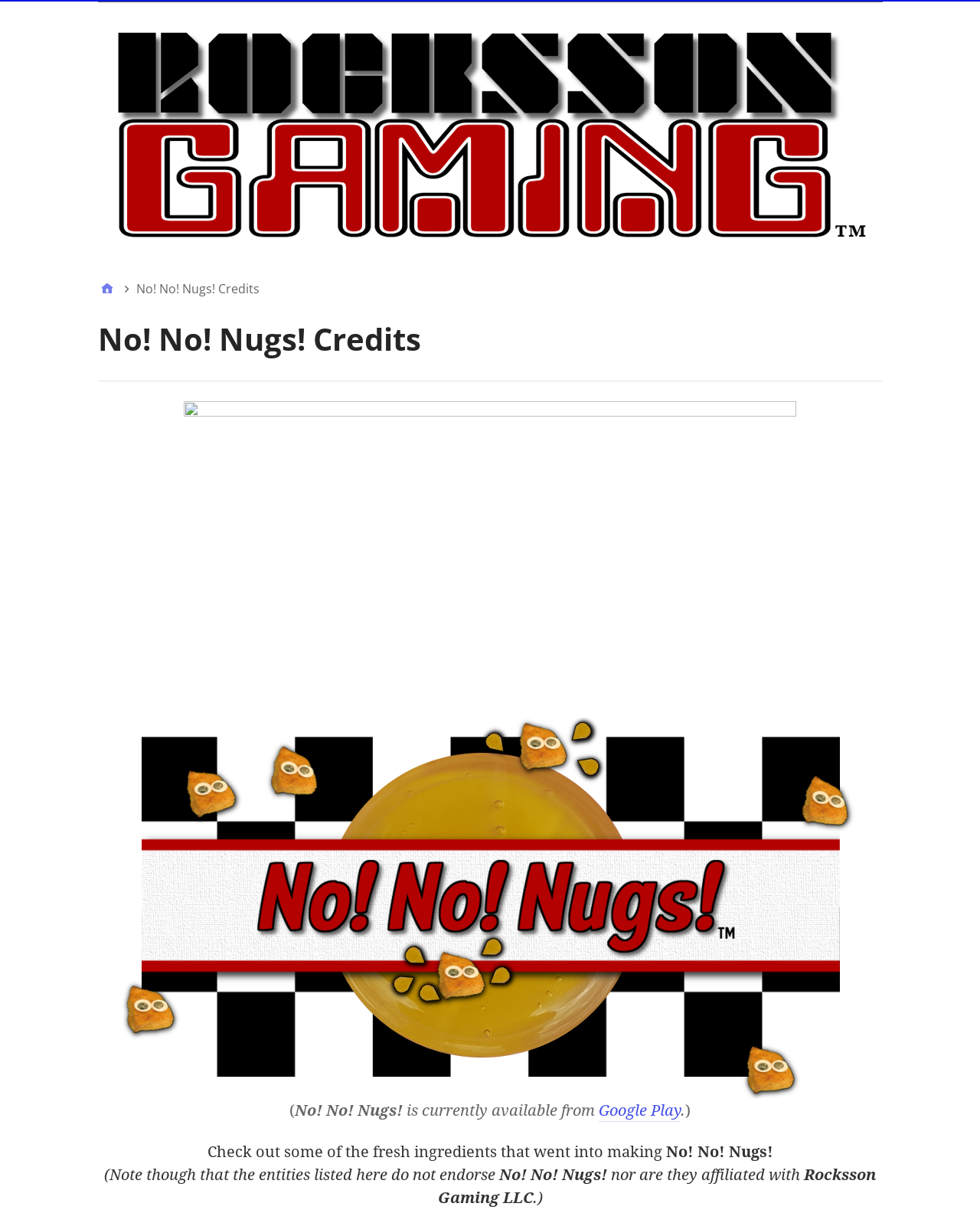Find the bounding box coordinates corresponding to the UI element with the description: "Home". The coordinates should be formatted as [left, top, right, bottom], with values as floats between 0 and 1.

[0.1, 0.229, 0.118, 0.244]